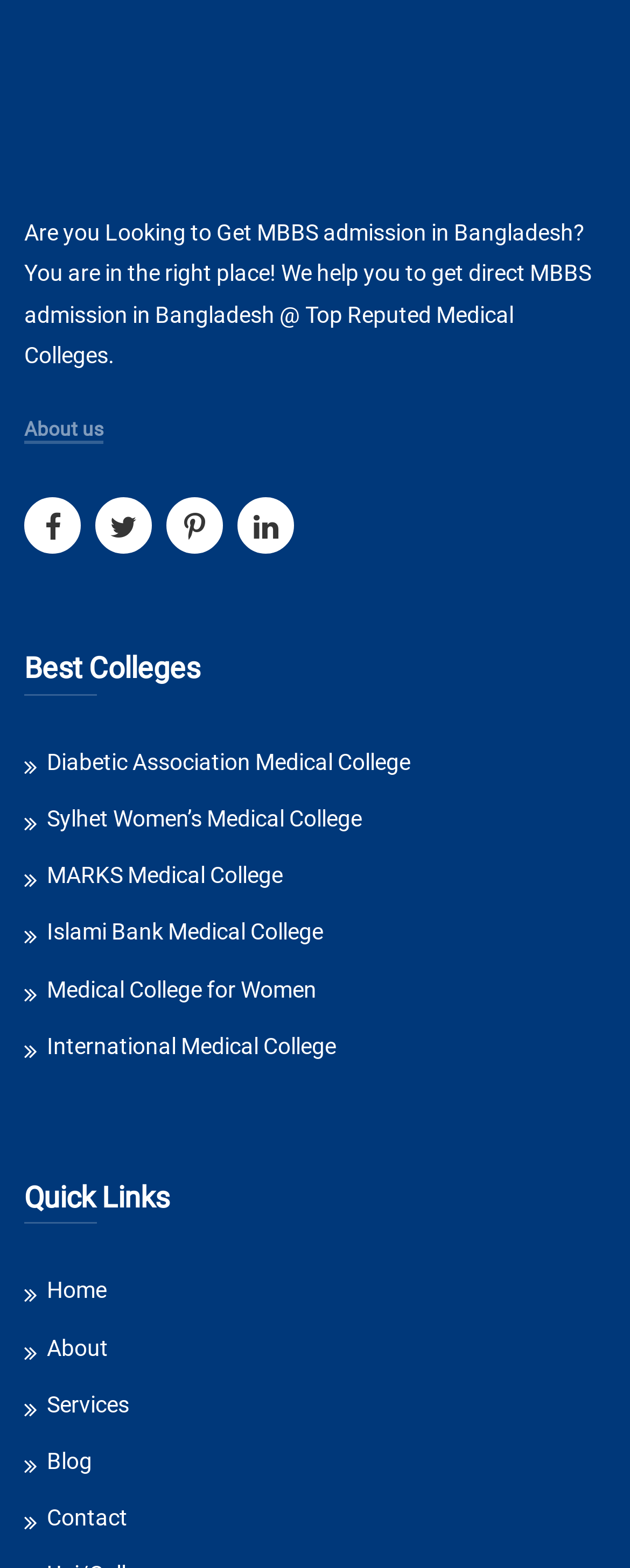Determine the bounding box coordinates of the area to click in order to meet this instruction: "Learn about the website".

[0.038, 0.268, 0.164, 0.283]